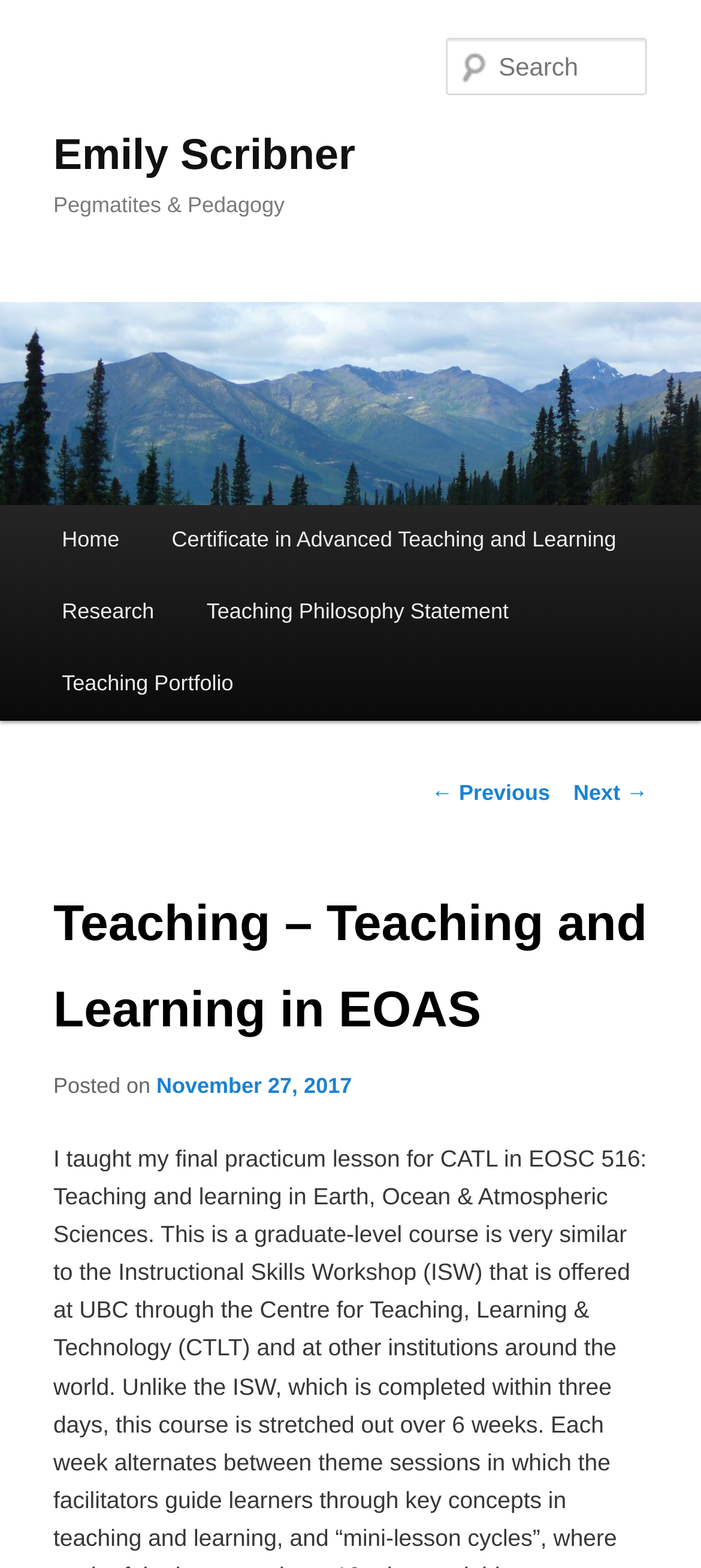Locate the bounding box coordinates of the clickable element to fulfill the following instruction: "go to next post". Provide the coordinates as four float numbers between 0 and 1 in the format [left, top, right, bottom].

[0.818, 0.497, 0.924, 0.513]